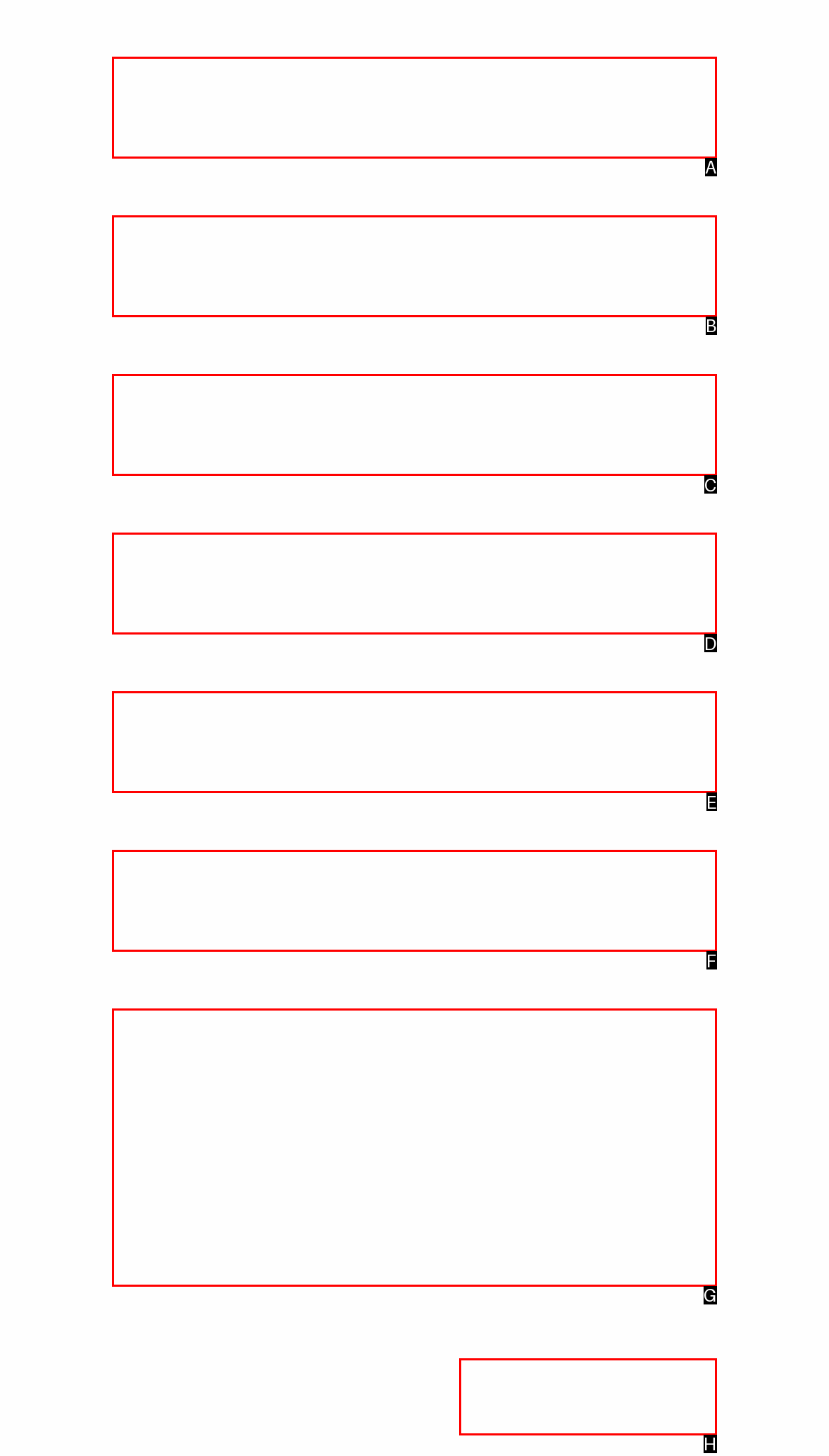From the given options, choose the HTML element that aligns with the description: Submit. Respond with the letter of the selected element.

H